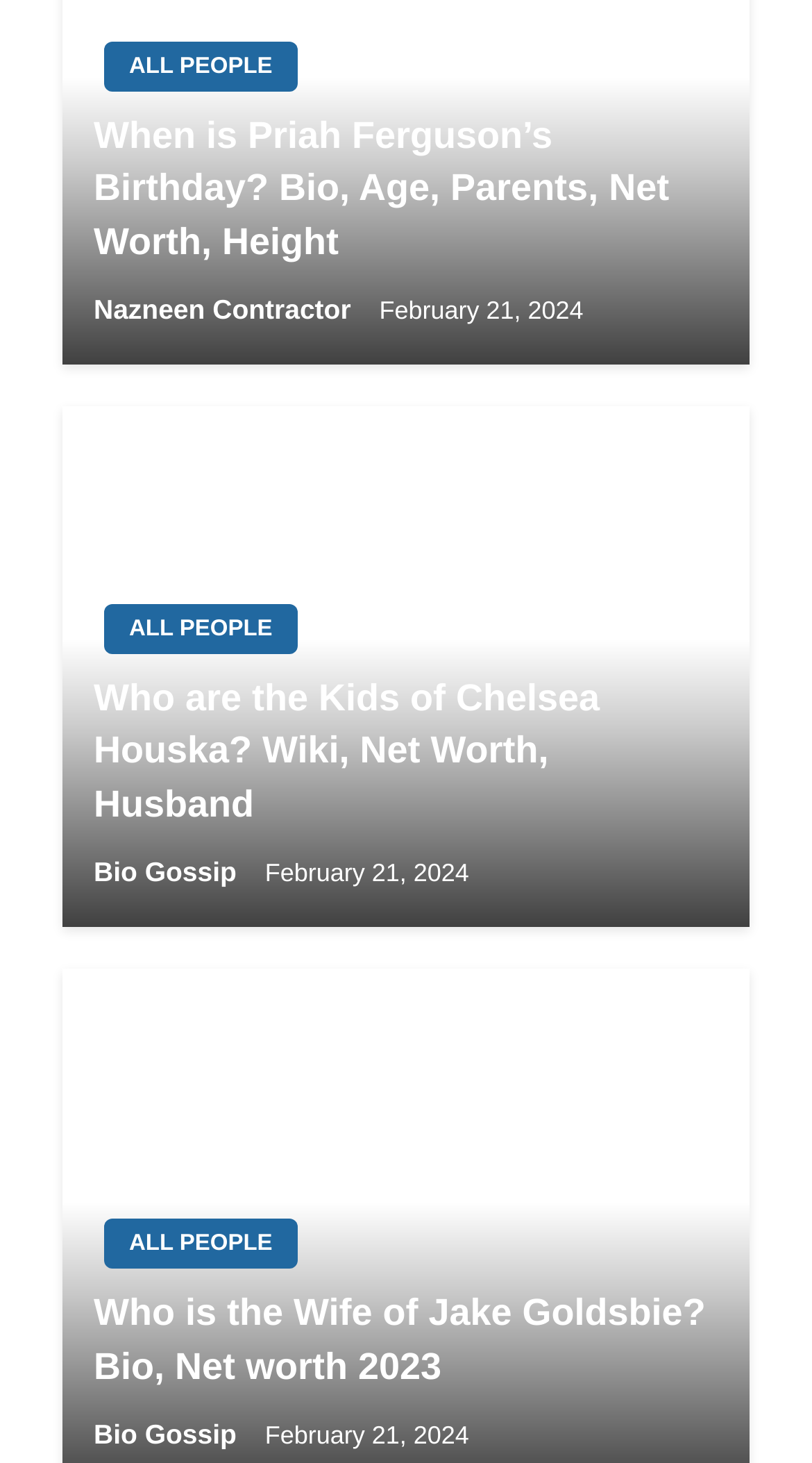Provide the bounding box coordinates of the area you need to click to execute the following instruction: "Check Jake Goldsbie's wife's bio".

[0.115, 0.881, 0.885, 0.952]